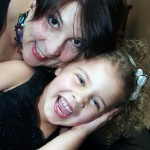Answer succinctly with a single word or phrase:
What is the atmosphere of the scene?

Intimate and cheerful